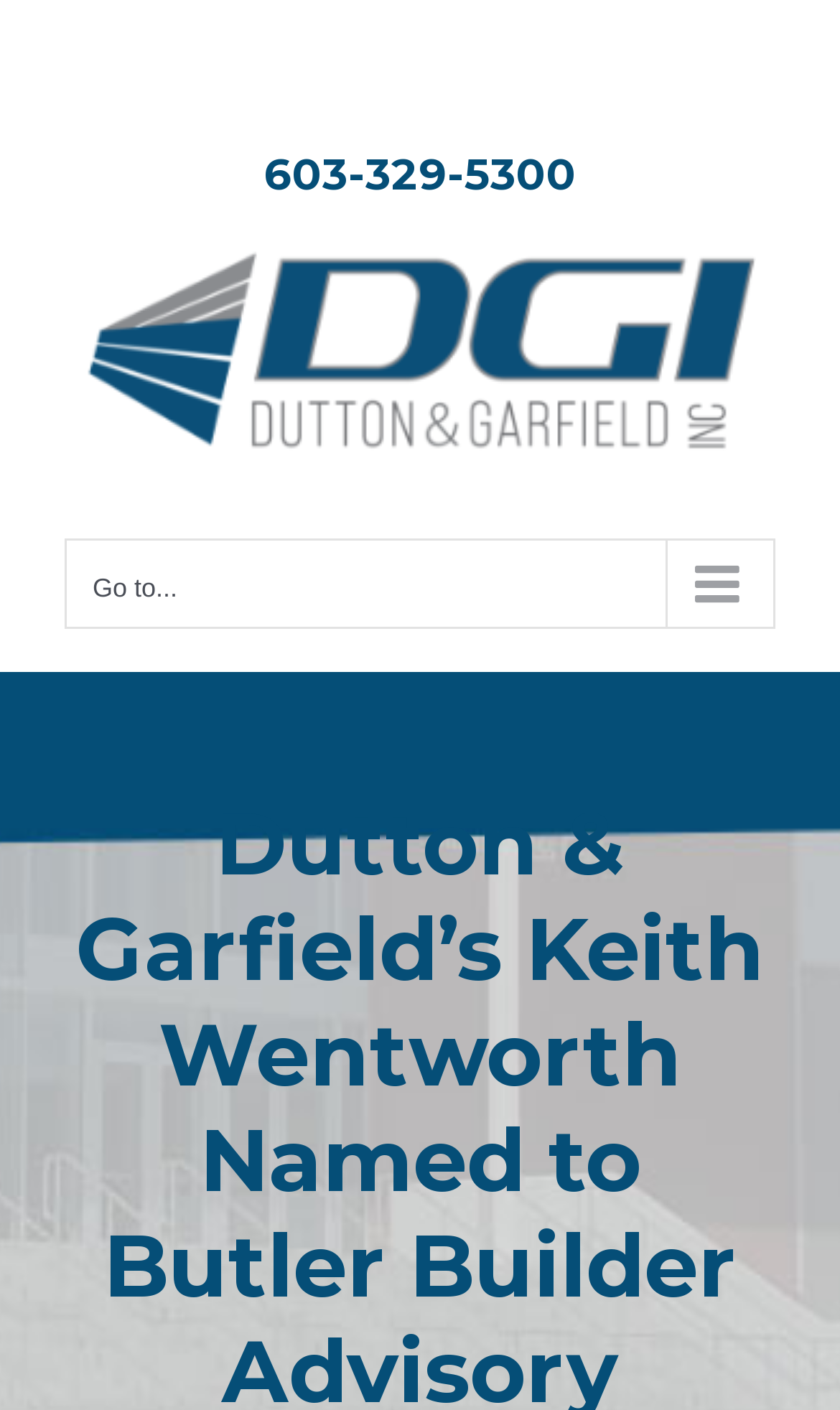Respond to the following query with just one word or a short phrase: 
How many social media links are on the webpage?

2